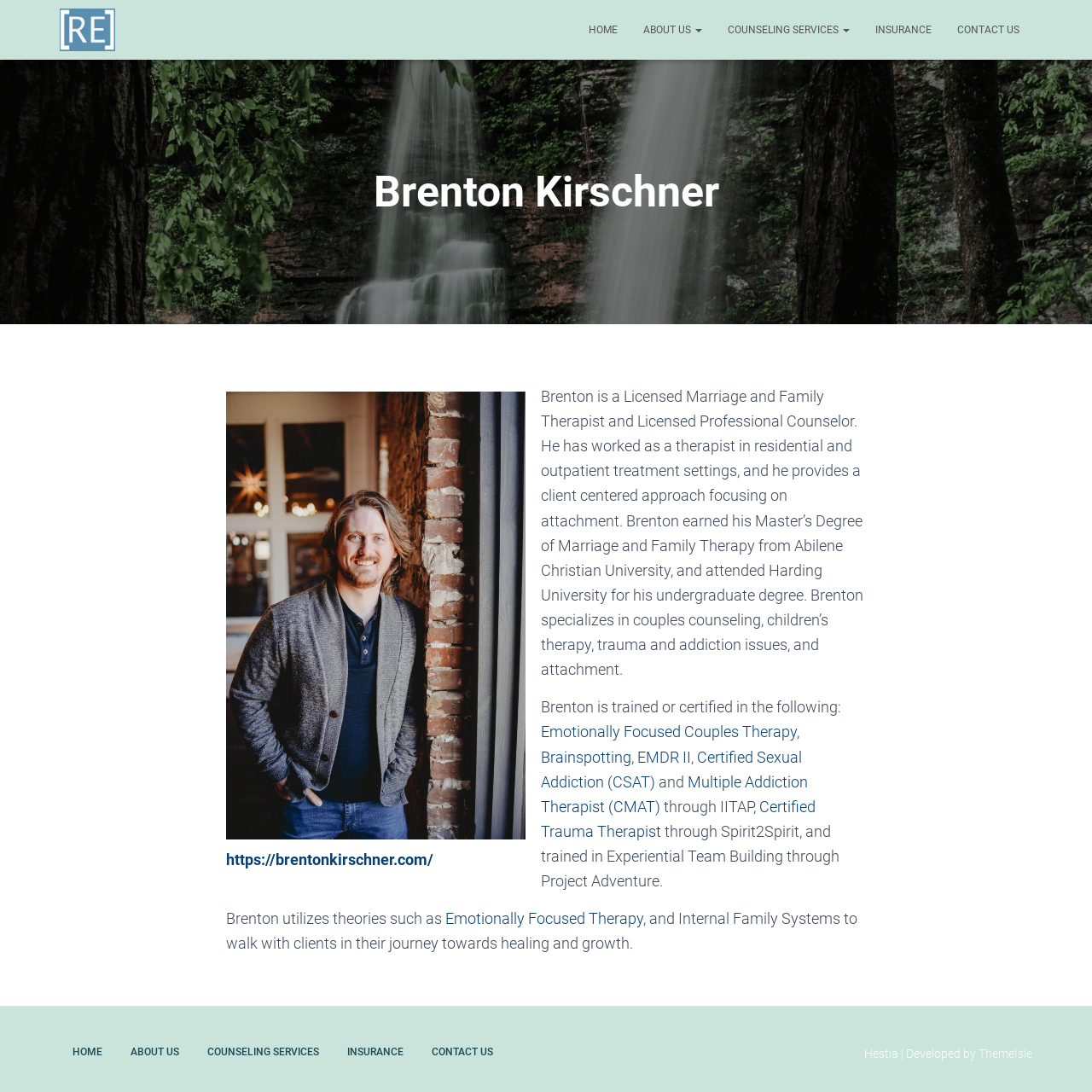Find the bounding box coordinates corresponding to the UI element with the description: "Counseling Services". The coordinates should be formatted as [left, top, right, bottom], with values as floats between 0 and 1.

[0.655, 0.008, 0.79, 0.047]